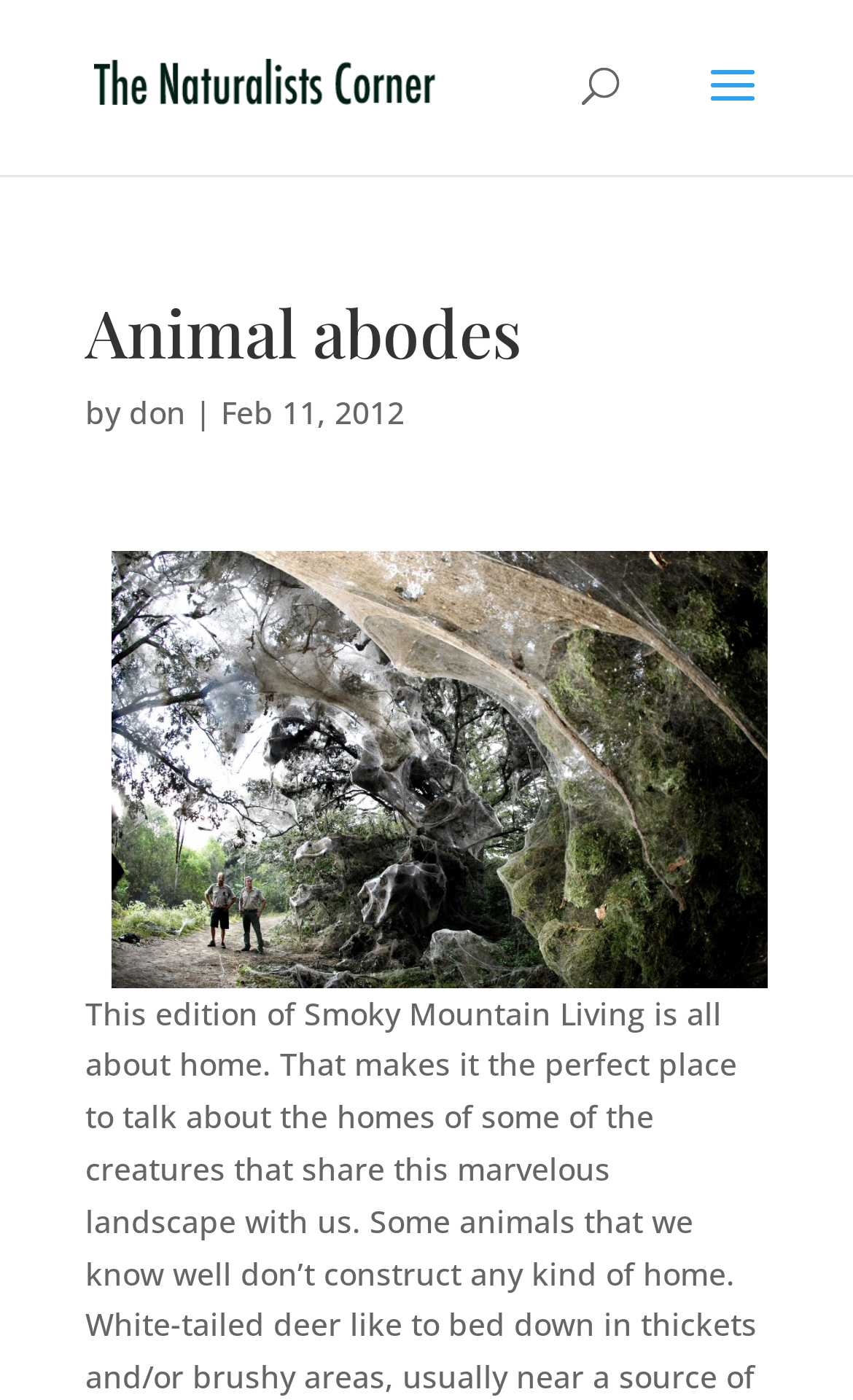Illustrate the webpage's structure and main components comprehensively.

The webpage is about "Animal abodes" and is part of "The Naturalists Corner". At the top left, there is a link to "The Naturalists Corner" accompanied by an image with the same name. Below this, there is a search bar that spans across most of the top section of the page. 

The main content of the page starts with a heading that reads "Animal abodes", which is positioned at the top center of the page. Below the heading, there is a line of text that includes the author's name, "don", and the date "Feb 11, 2012". The author's name is preceded by the word "by". 

To the right of the main content, there is a large image that takes up most of the right side of the page.